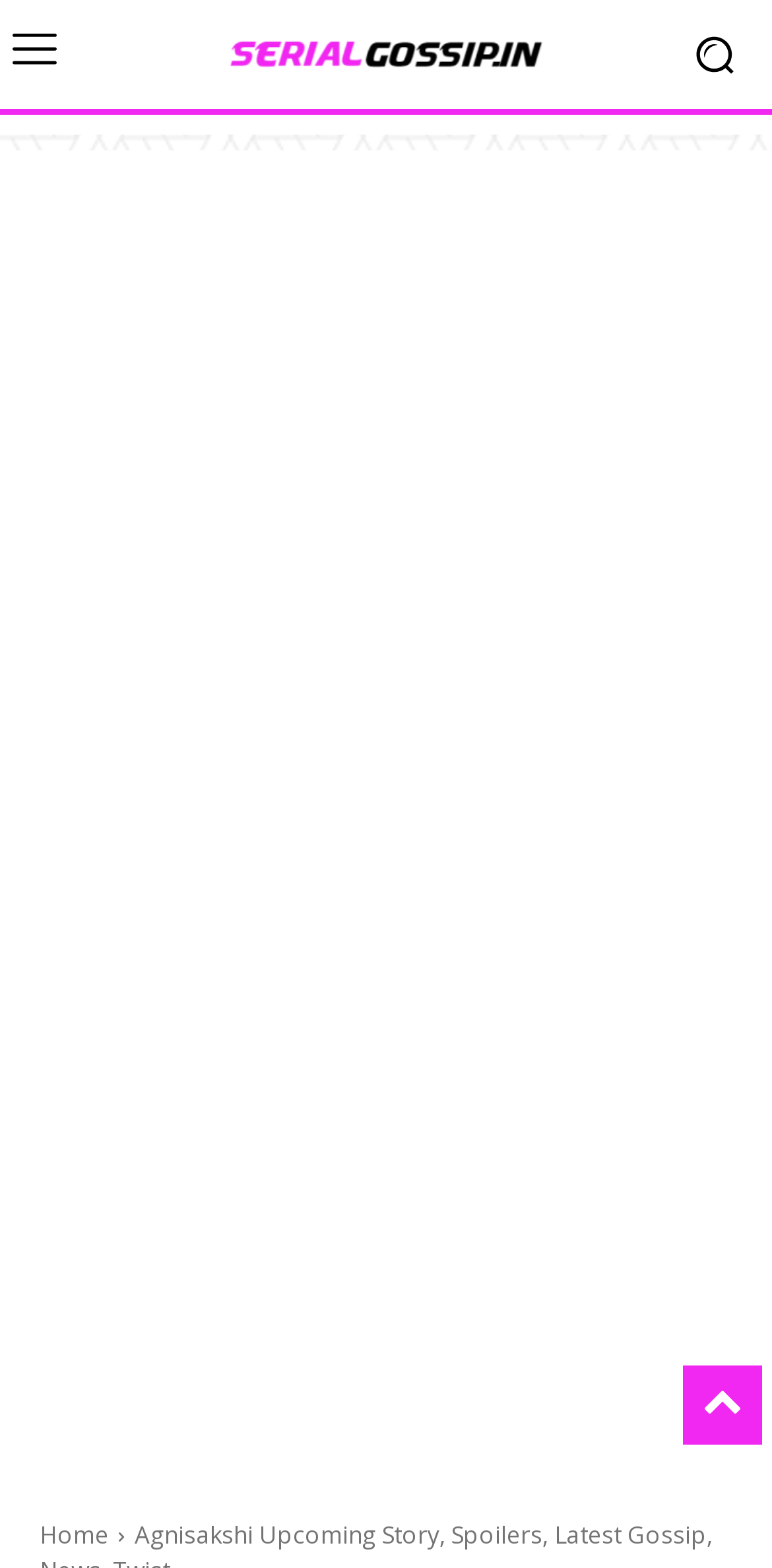What is the name of the TV show?
Please provide a single word or phrase answer based on the image.

Agnishakshi